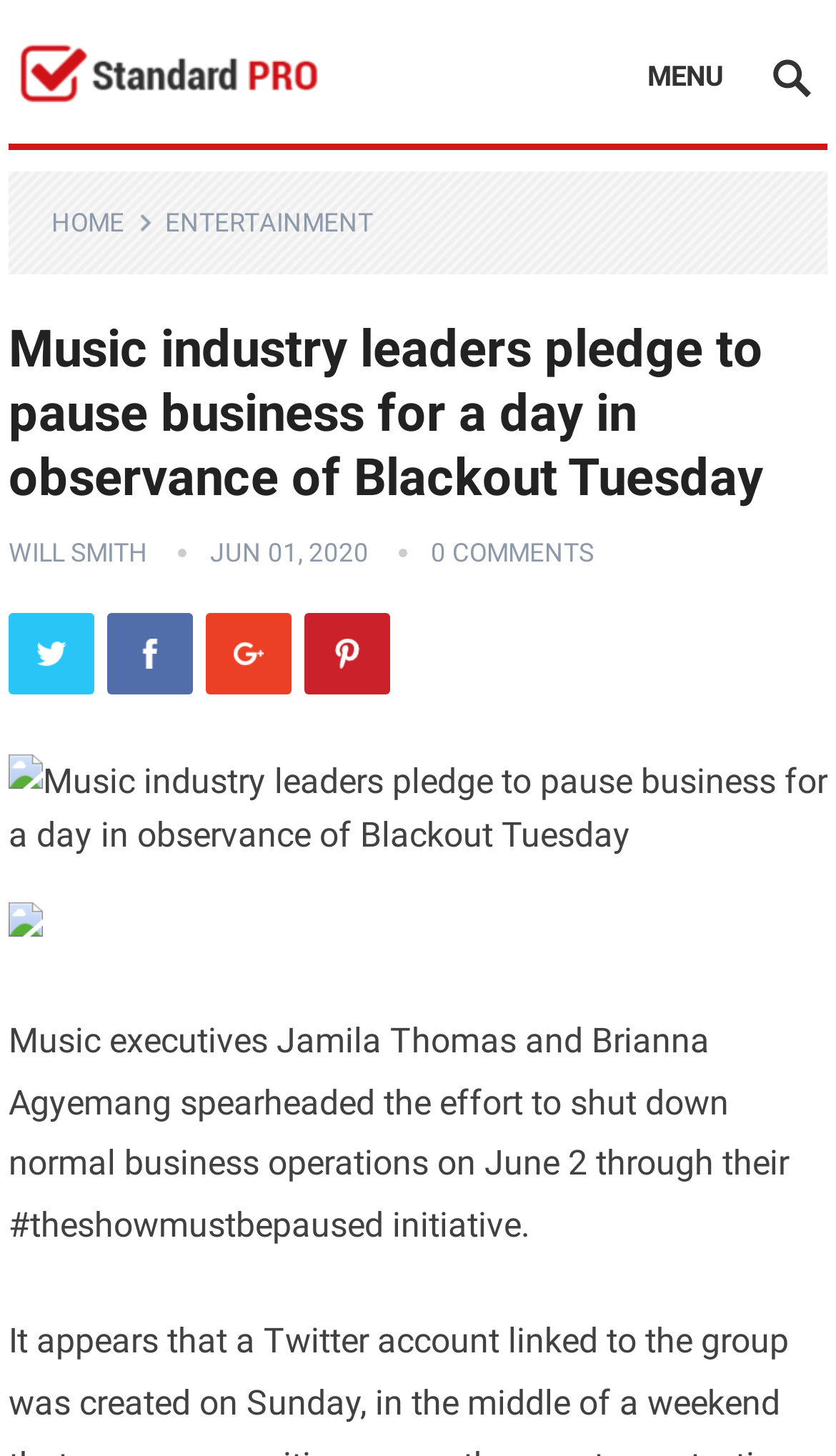Refer to the image and provide a thorough answer to this question:
How many menu items are available?

I looked at the menu section on the webpage and found that there are 2 menu items available, which are 'HOME' and 'ENTERTAINMENT'.